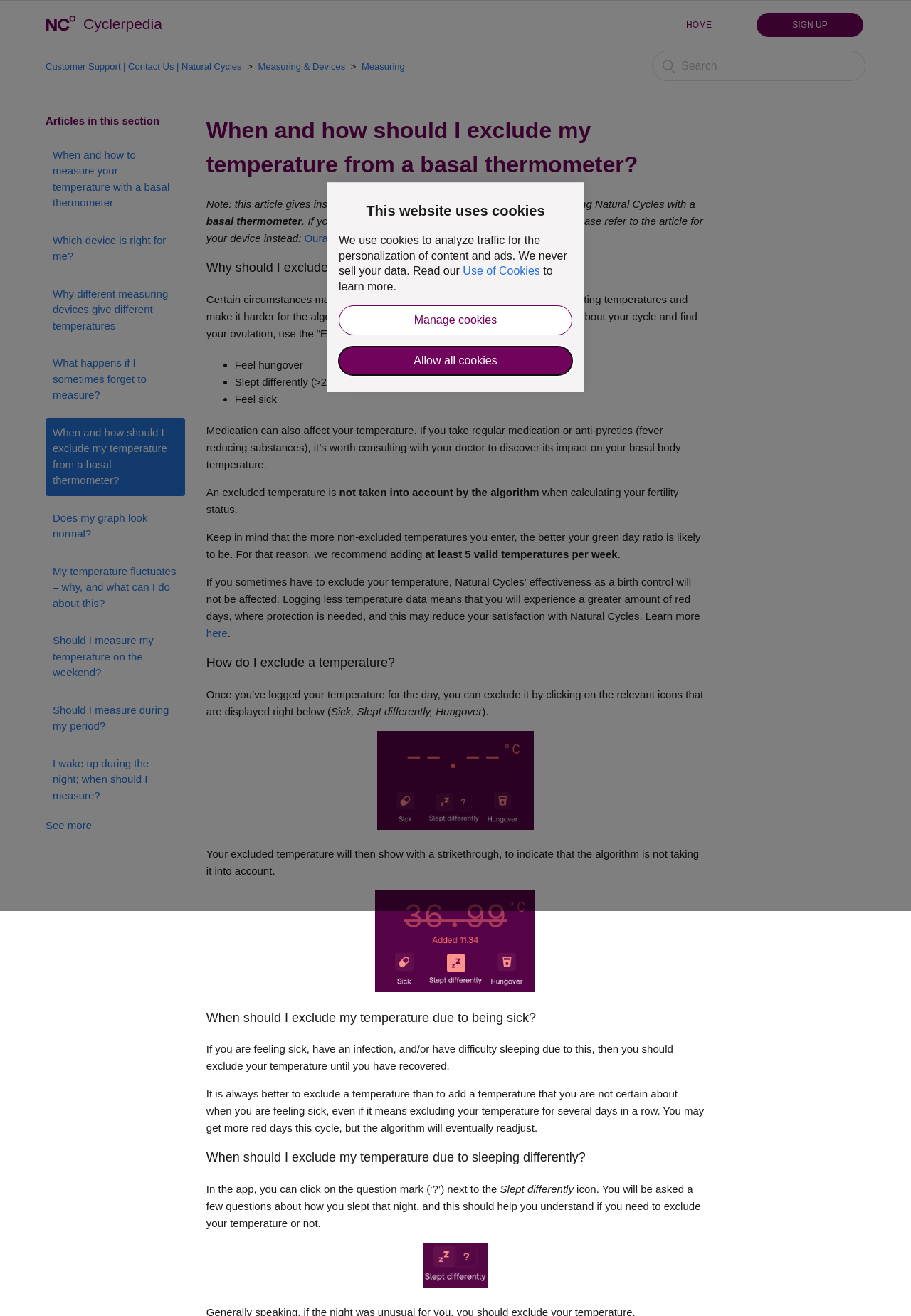Please specify the bounding box coordinates of the clickable section necessary to execute the following command: "Search for something".

[0.716, 0.038, 0.95, 0.062]